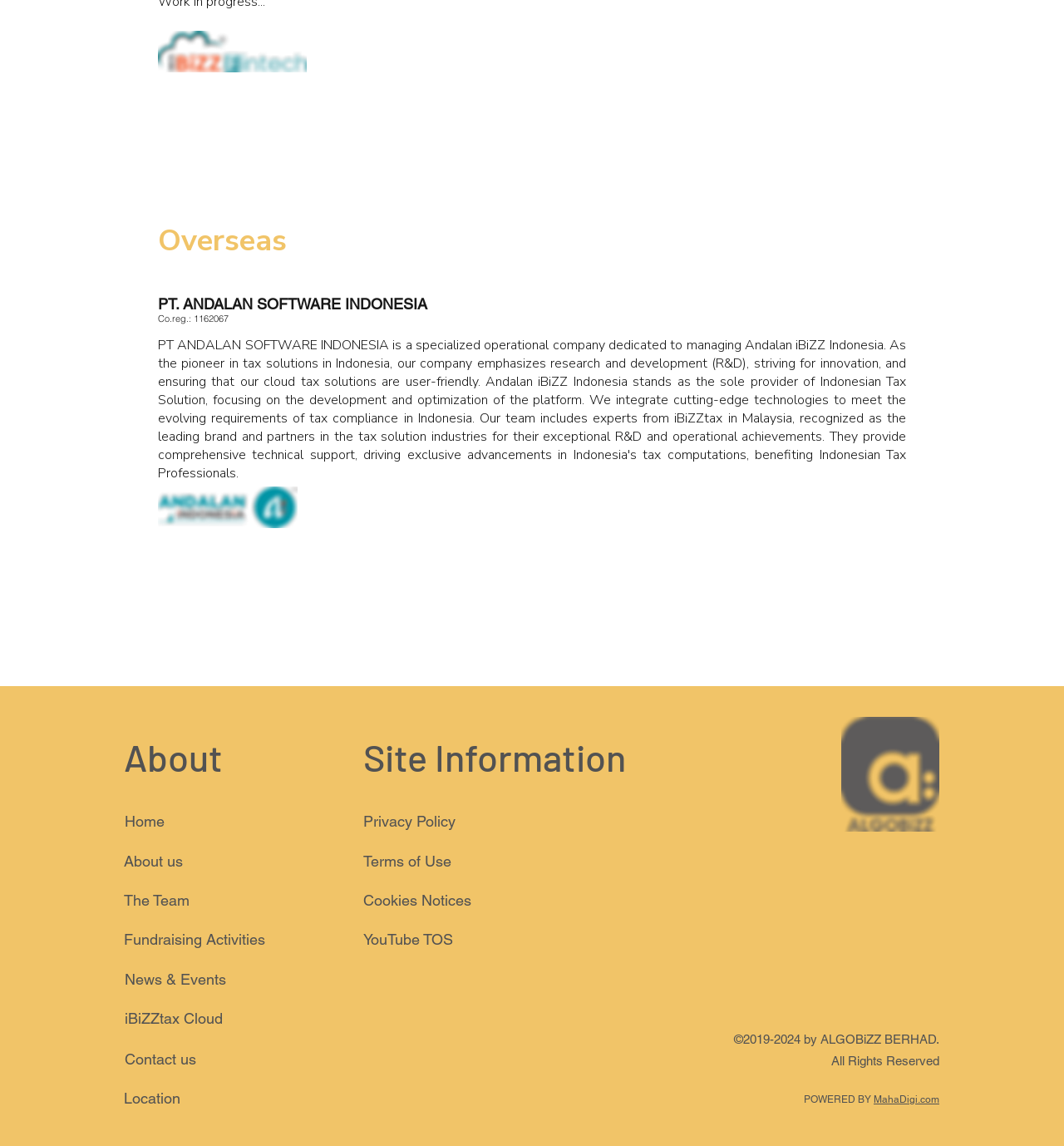Please find the bounding box coordinates for the clickable element needed to perform this instruction: "Go to News & Events".

[0.117, 0.847, 0.212, 0.862]